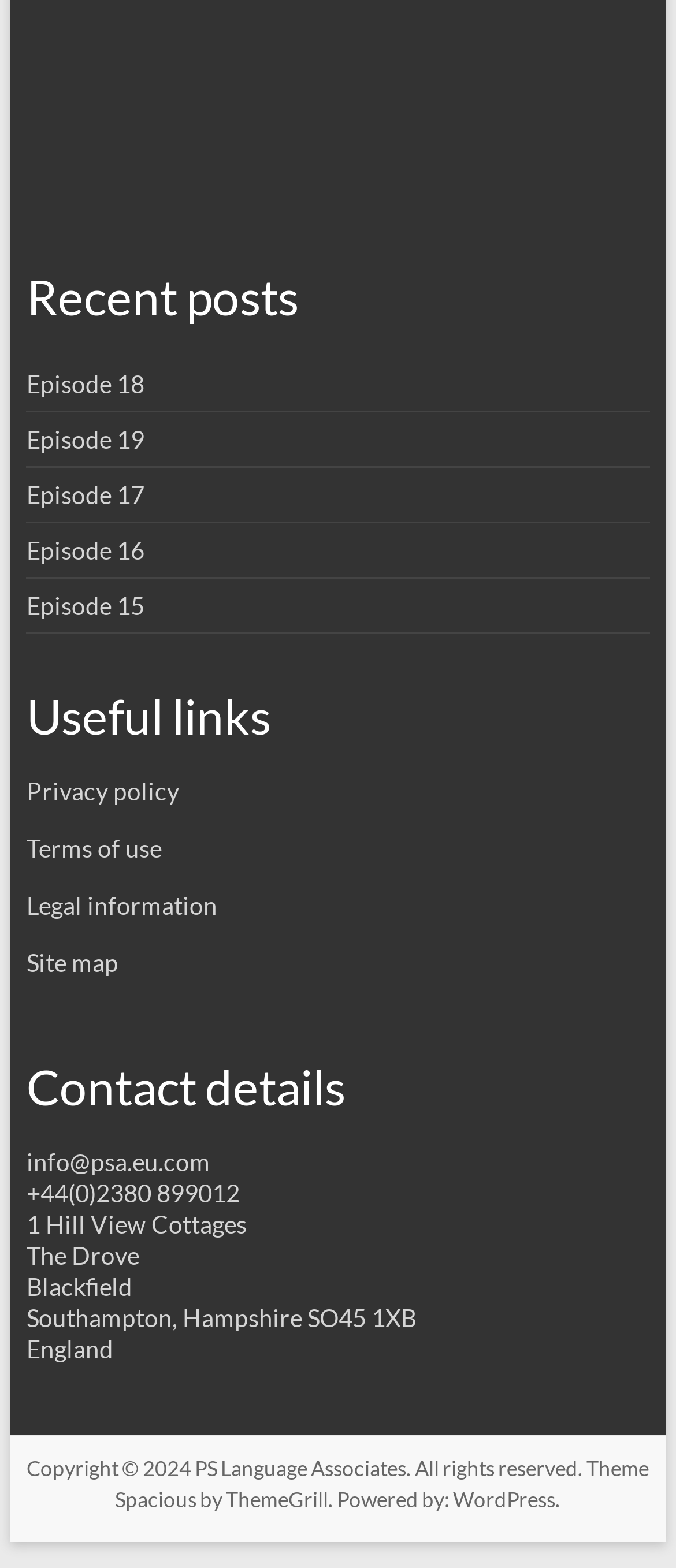What is the name of the theme?
Refer to the screenshot and deliver a thorough answer to the question presented.

The name of the theme can be found at the bottom of the webpage, where it is credited as 'Theme by ThemeGrill', and the theme name is 'Spacious'.